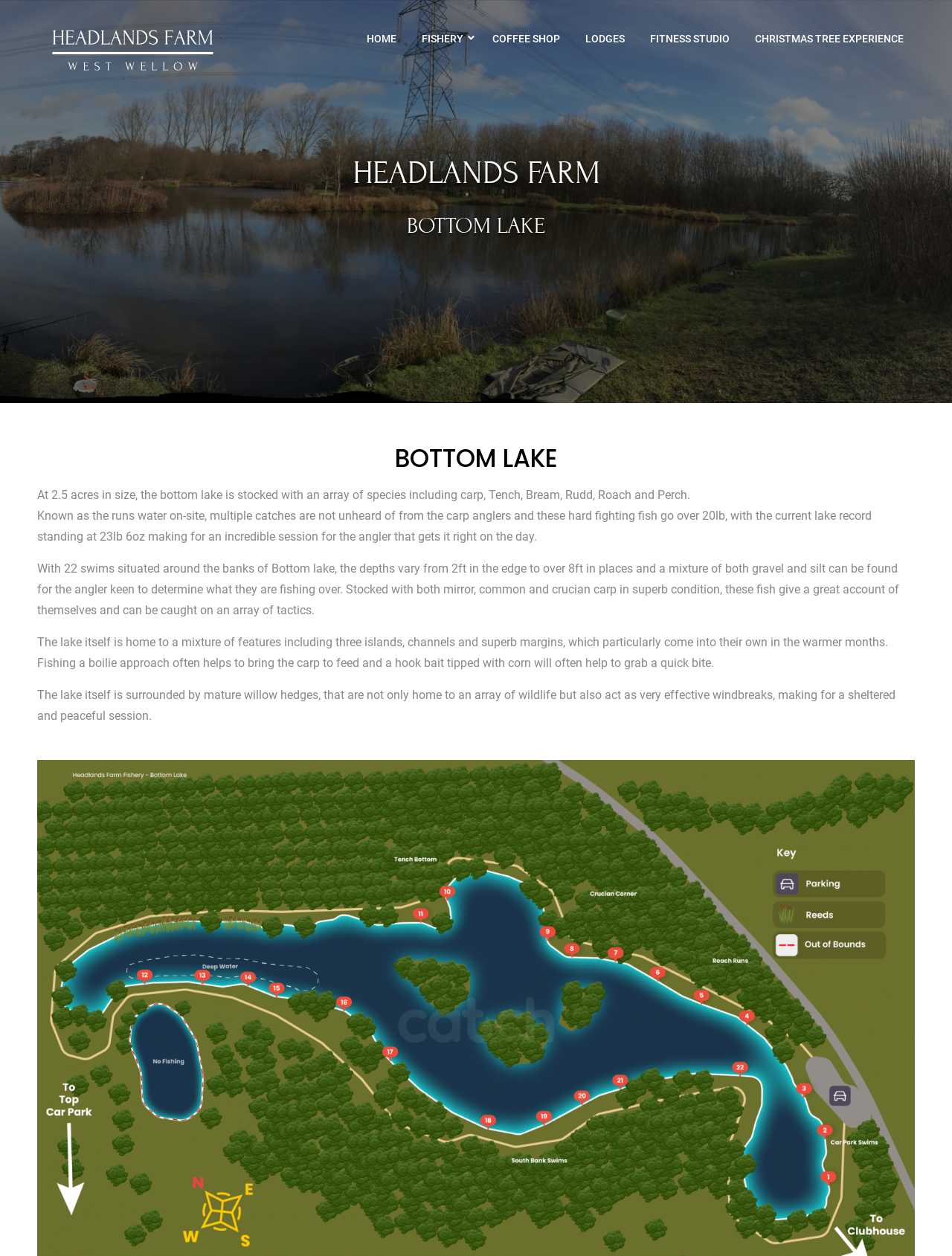Please give a concise answer to this question using a single word or phrase: 
What type of fish can be found in the bottom lake?

Carp, Tench, Bream, Rudd, Roach, Perch